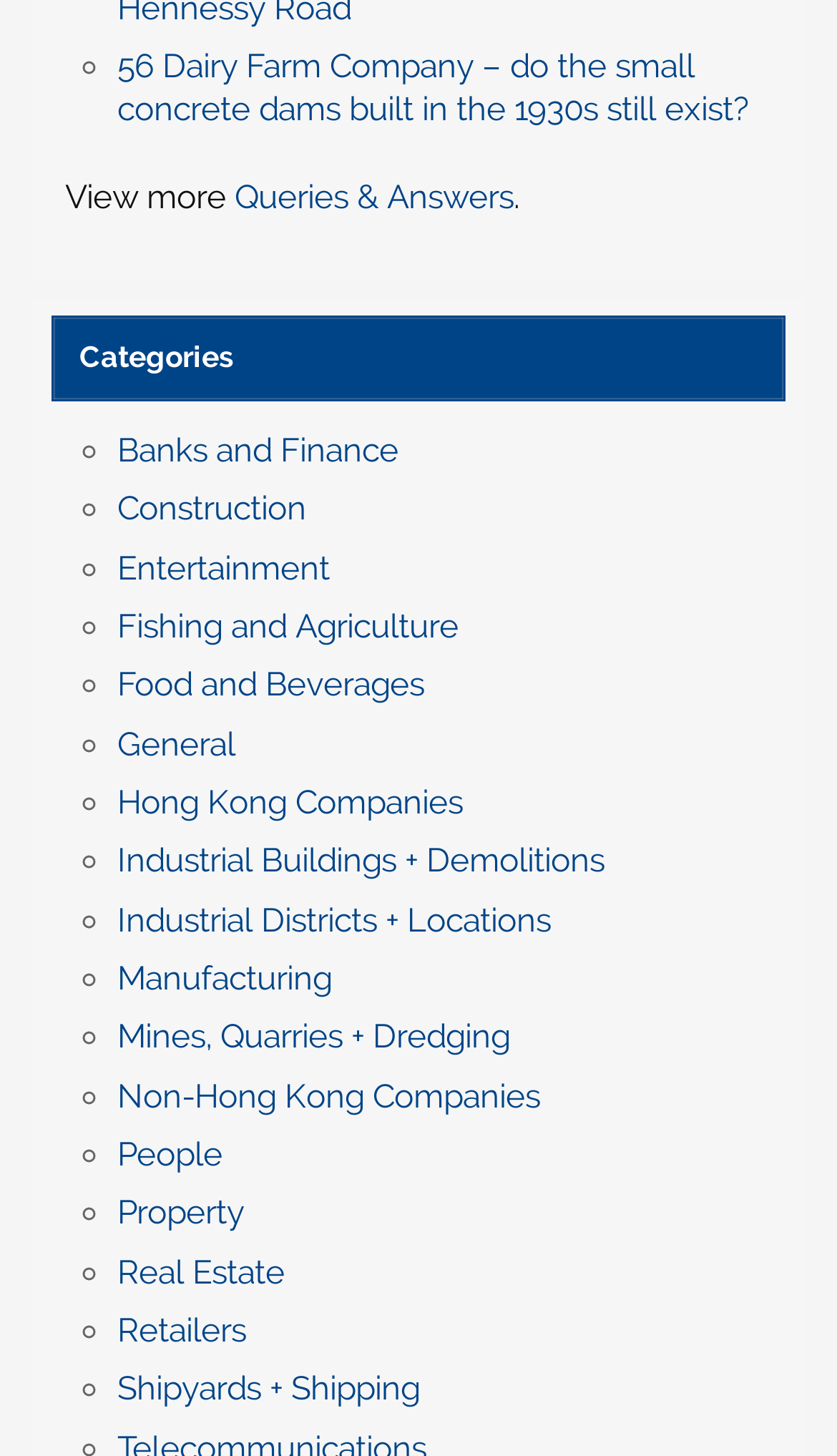Extract the bounding box for the UI element that matches this description: "Industrial Buildings + Demolitions".

[0.14, 0.578, 0.722, 0.605]